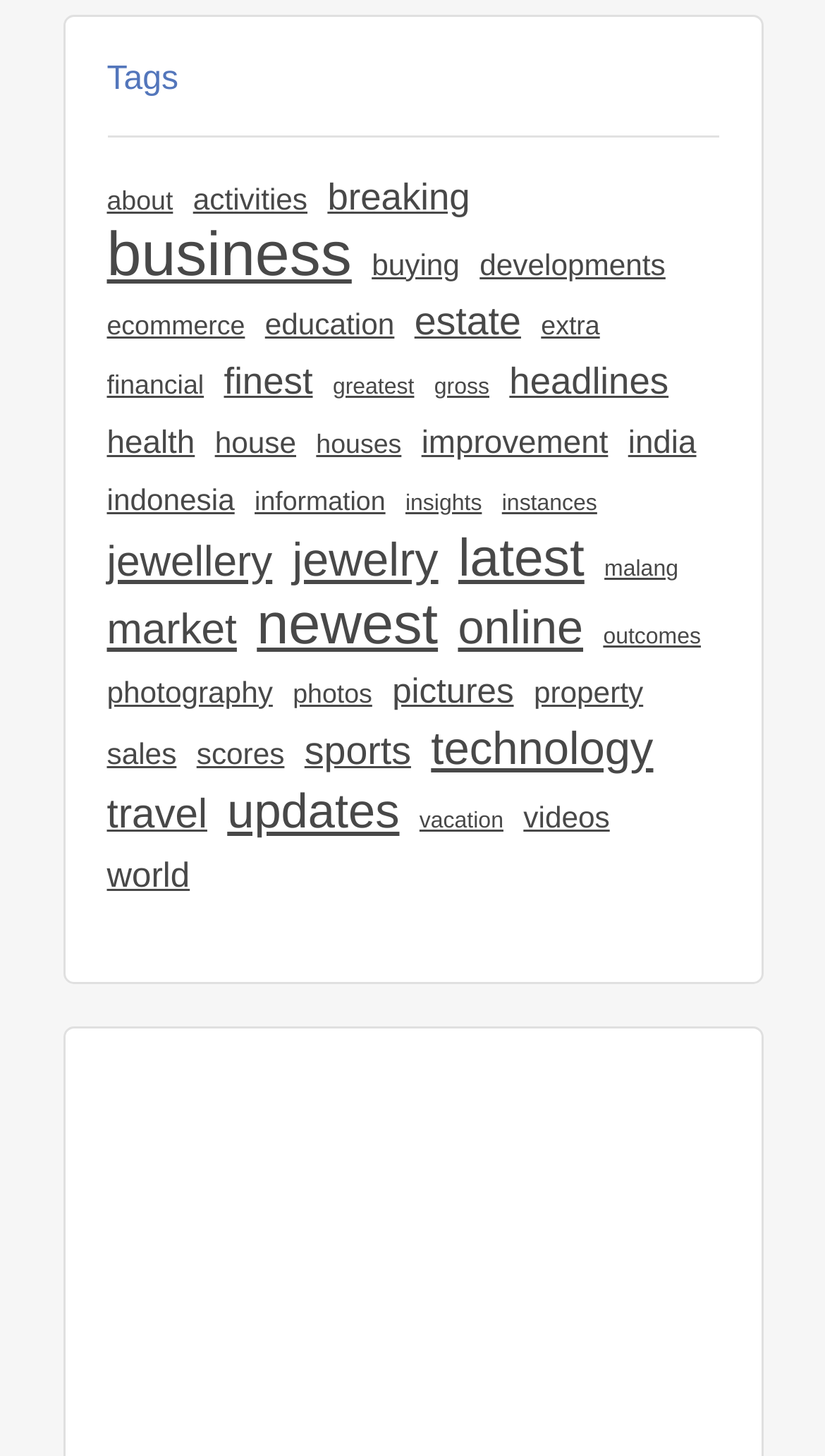What is the category located below 'business'?
Please provide a comprehensive answer based on the visual information in the image.

I analyzed the y1 and y2 coordinates of each element to determine their vertical positions on the page. The element with y1 and y2 coordinates just below those of 'business' is the 'buying' link.